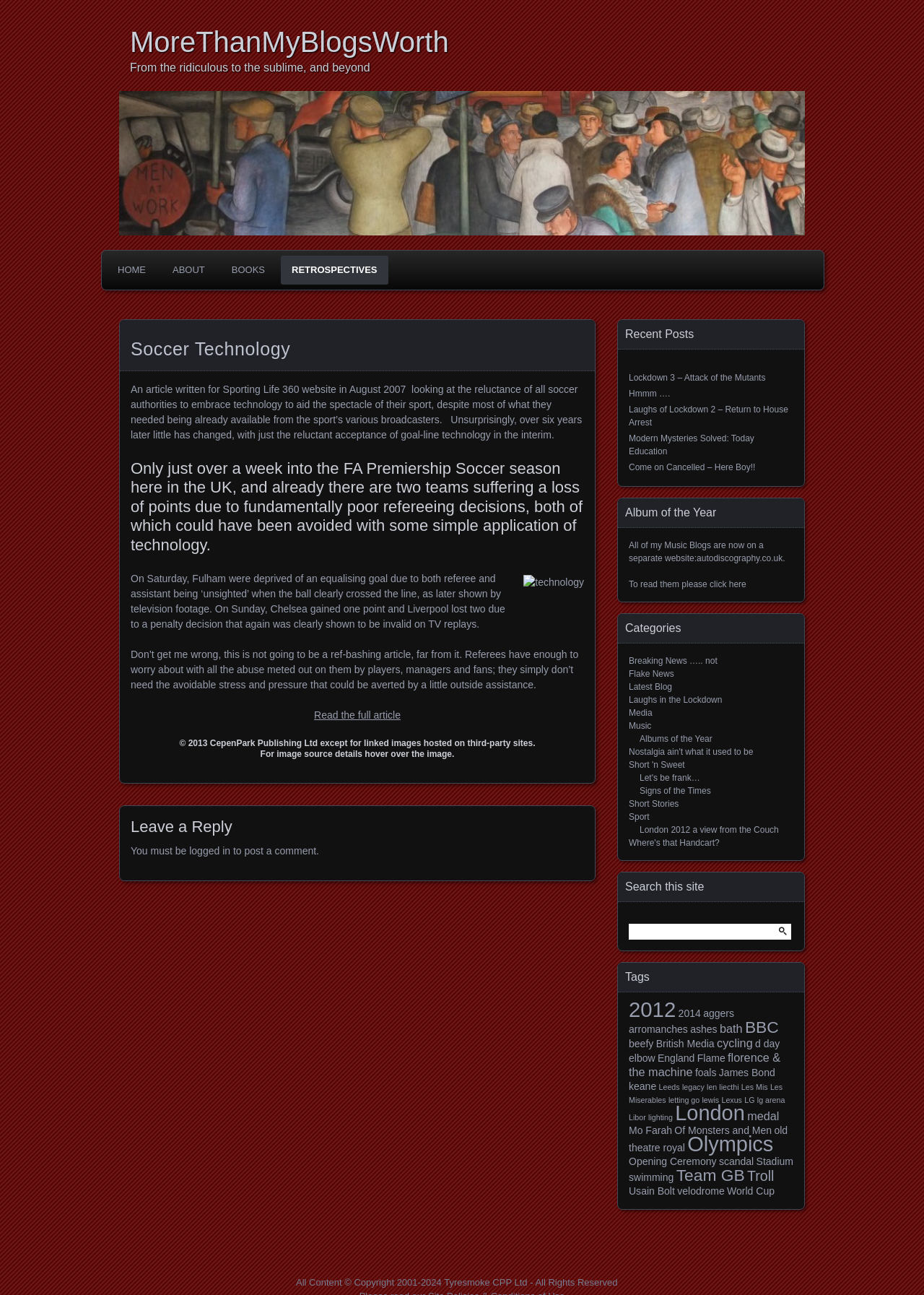Identify the bounding box coordinates of the specific part of the webpage to click to complete this instruction: "Follow Grafana Labs on Facebook".

None